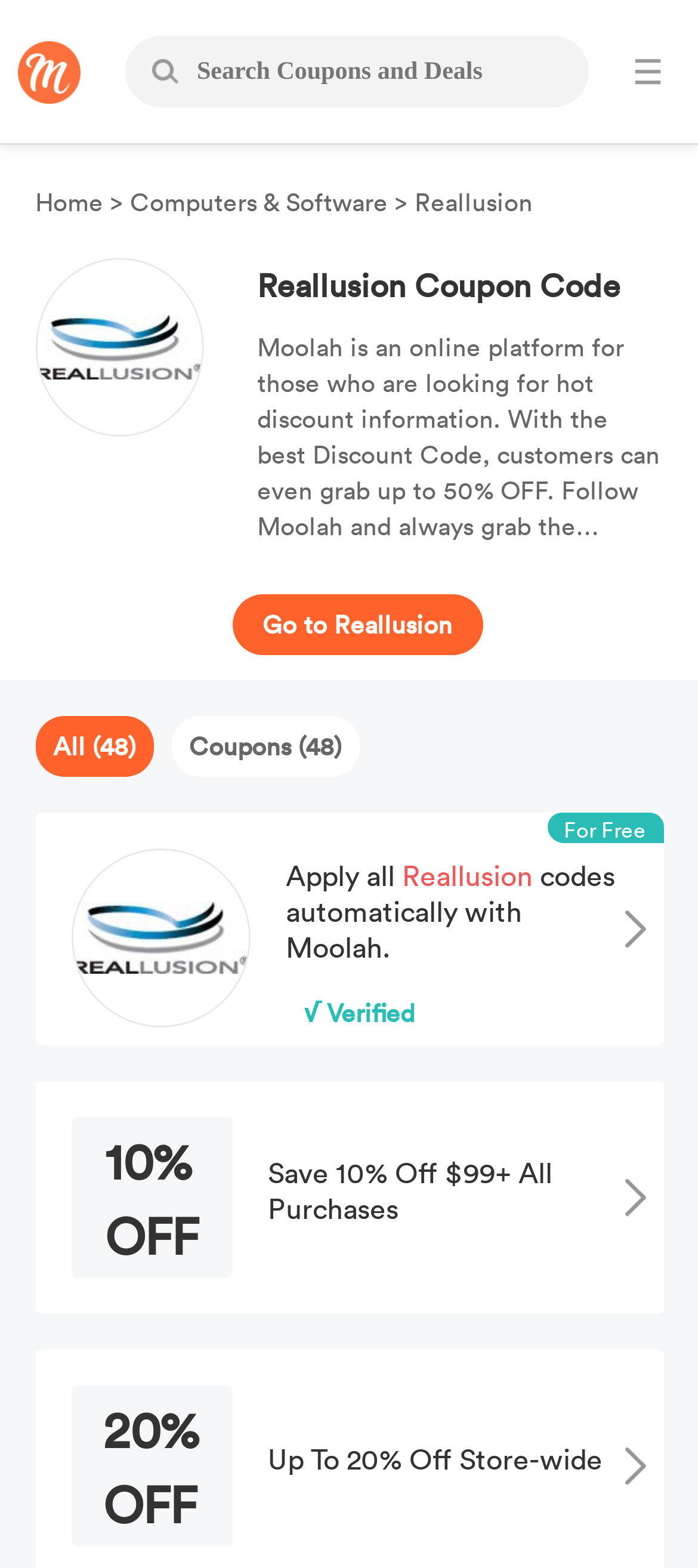Determine the bounding box coordinates of the UI element that matches the following description: "aria-label="Search"". The coordinates should be four float numbers between 0 and 1 in the format [left, top, right, bottom].

None